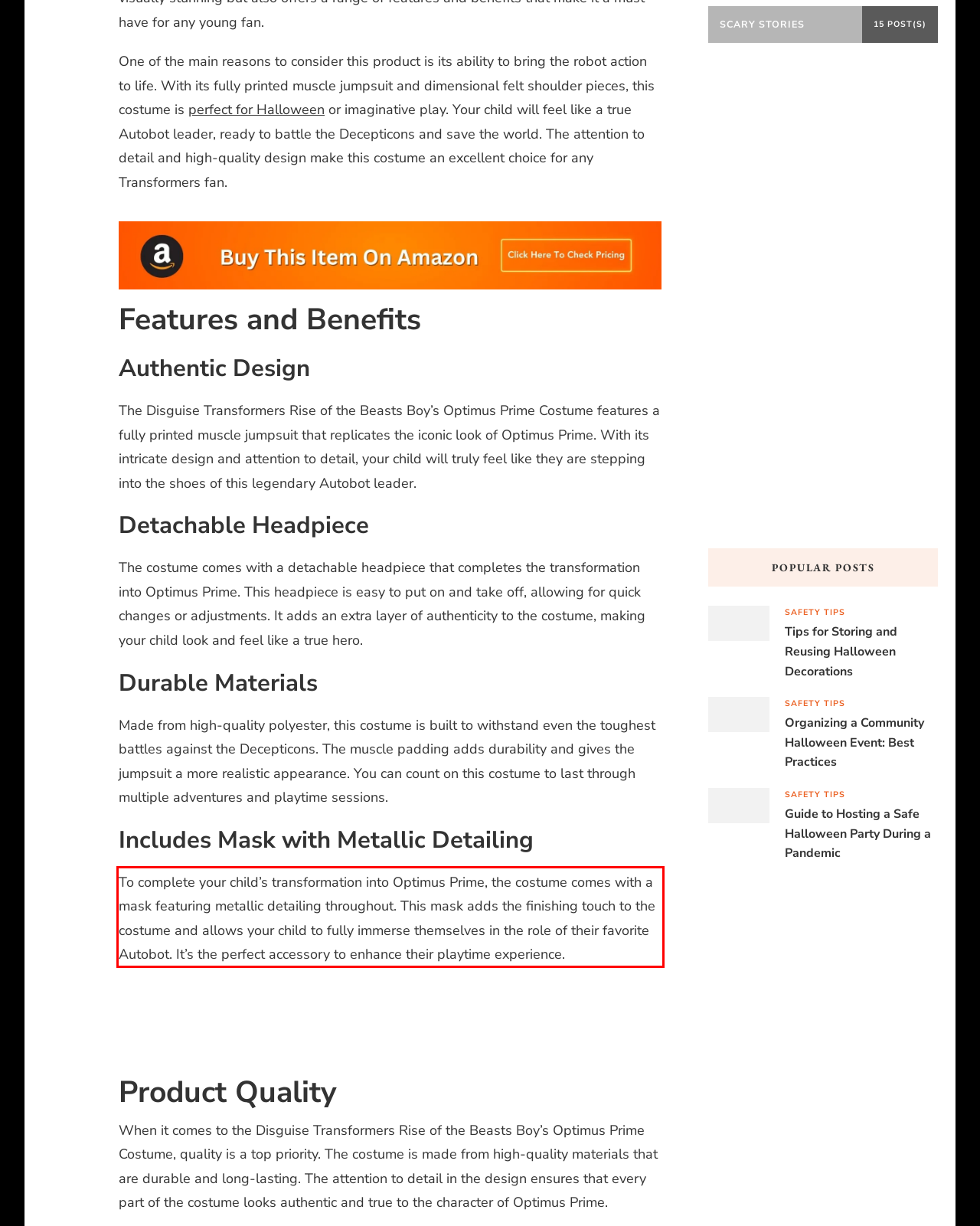From the provided screenshot, extract the text content that is enclosed within the red bounding box.

To complete your child’s transformation into Optimus Prime, the costume comes with a mask featuring metallic detailing throughout. This mask adds the finishing touch to the costume and allows your child to fully immerse themselves in the role of their favorite Autobot. It’s the perfect accessory to enhance their playtime experience.